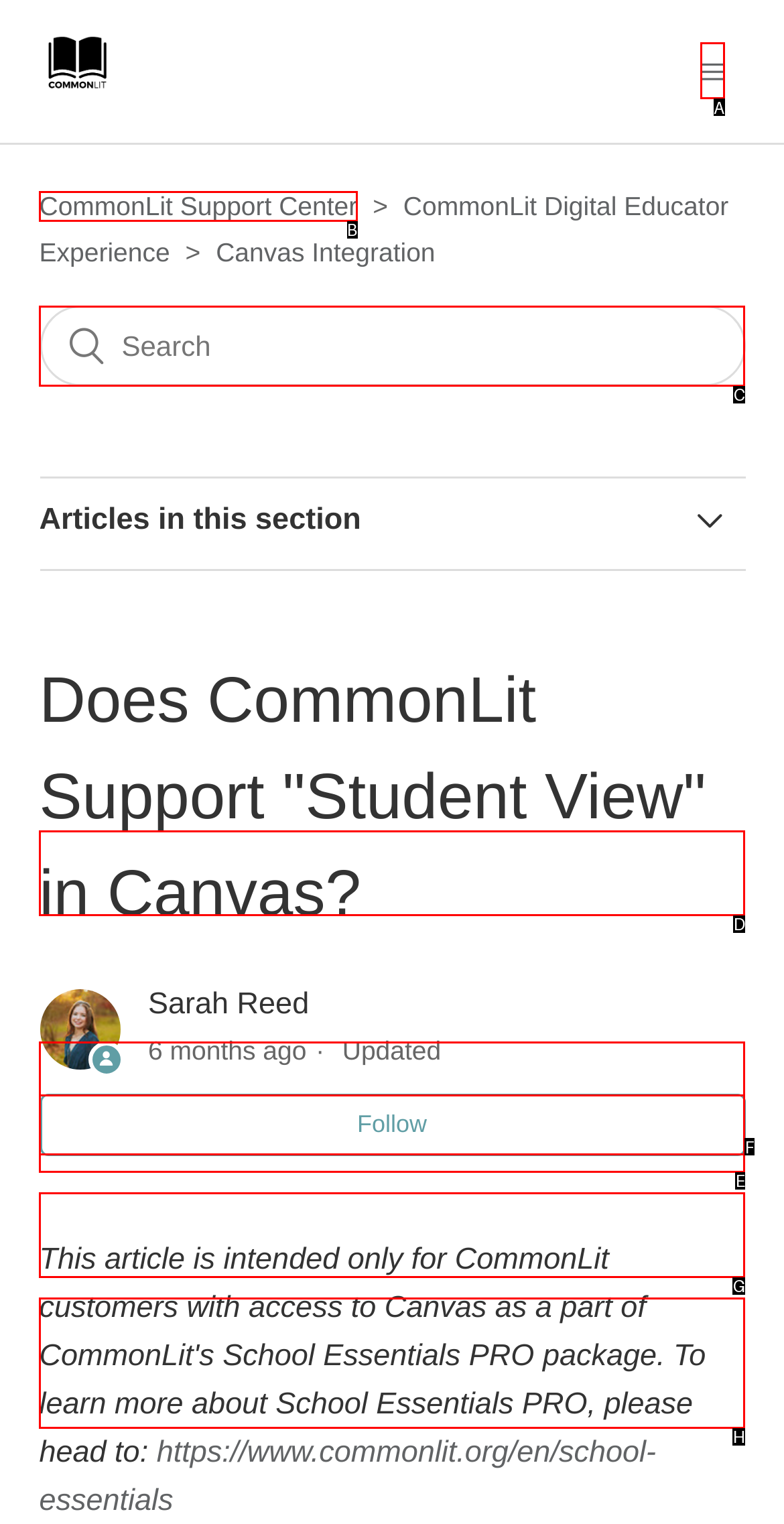Determine the letter of the element you should click to carry out the task: Toggle navigation menu
Answer with the letter from the given choices.

A